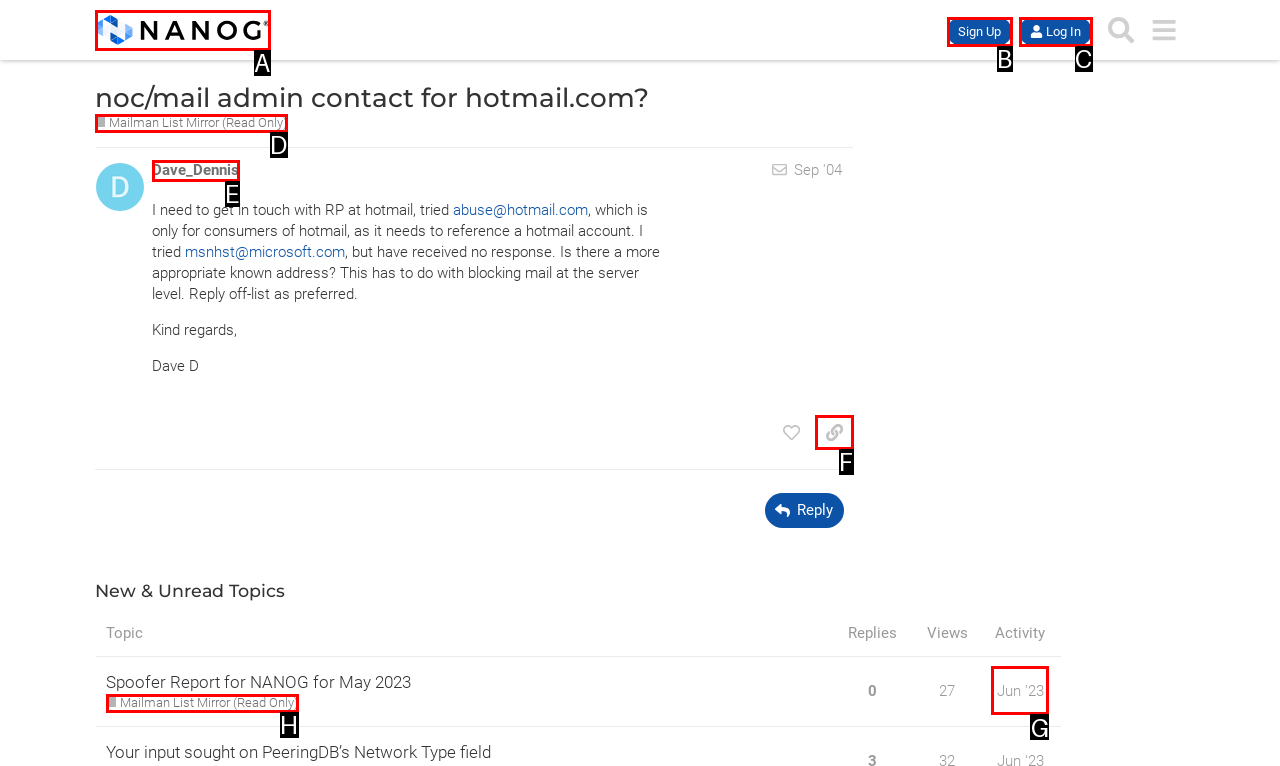Identify the option that corresponds to: Mailman List Mirror (Read Only)
Respond with the corresponding letter from the choices provided.

H